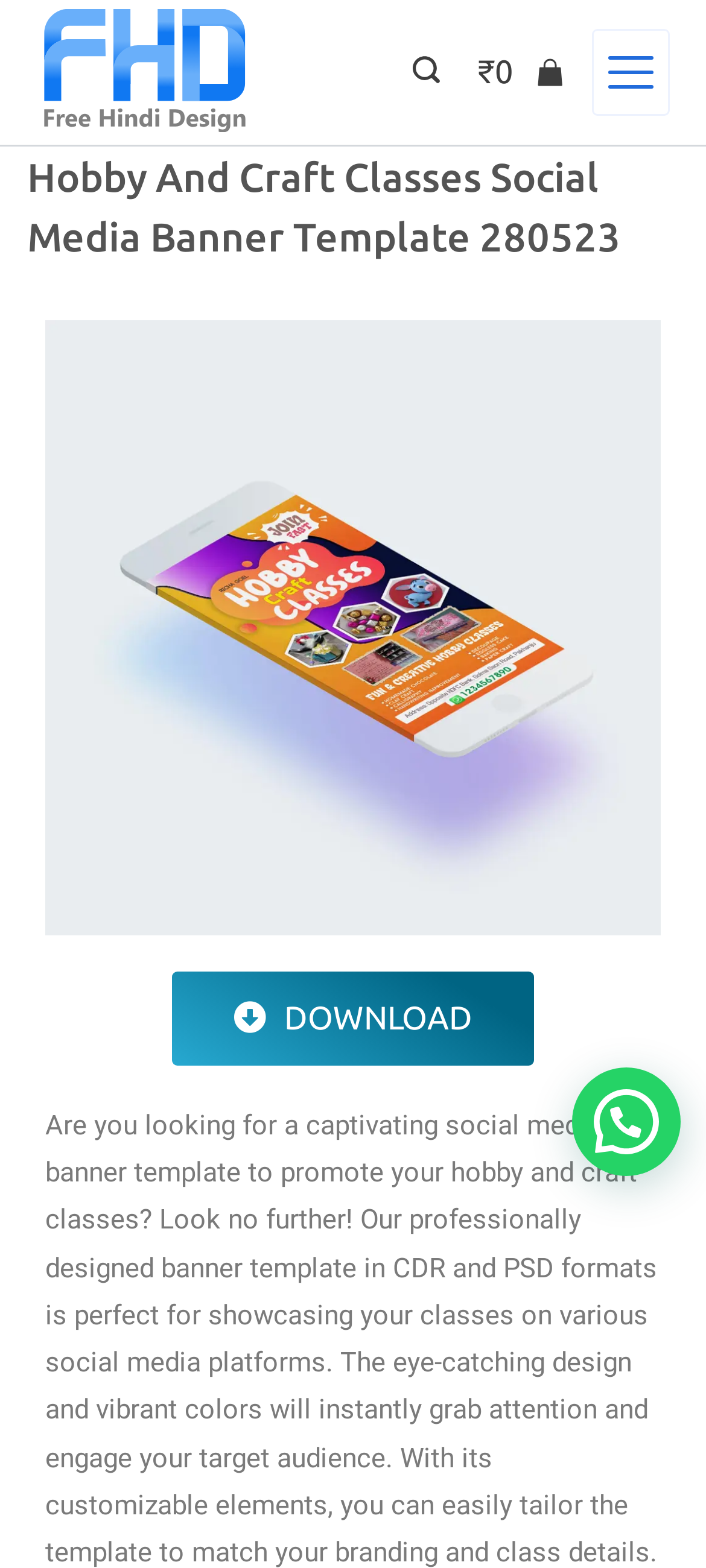Please find the bounding box for the UI element described by: "alt="Free Hindi Design"".

[0.051, 0.006, 0.415, 0.087]